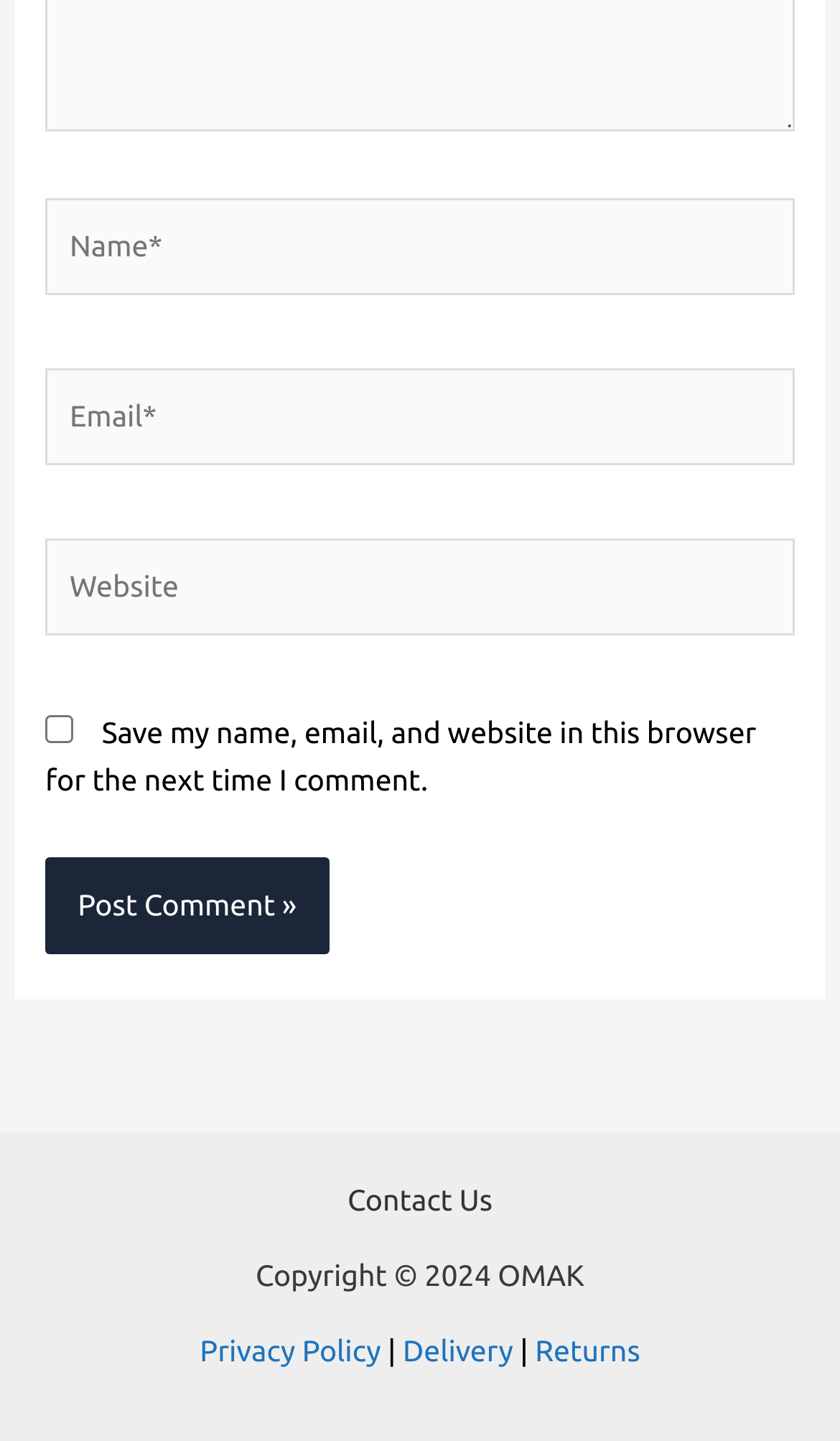Pinpoint the bounding box coordinates of the clickable element needed to complete the instruction: "Enter your name". The coordinates should be provided as four float numbers between 0 and 1: [left, top, right, bottom].

[0.054, 0.137, 0.946, 0.204]